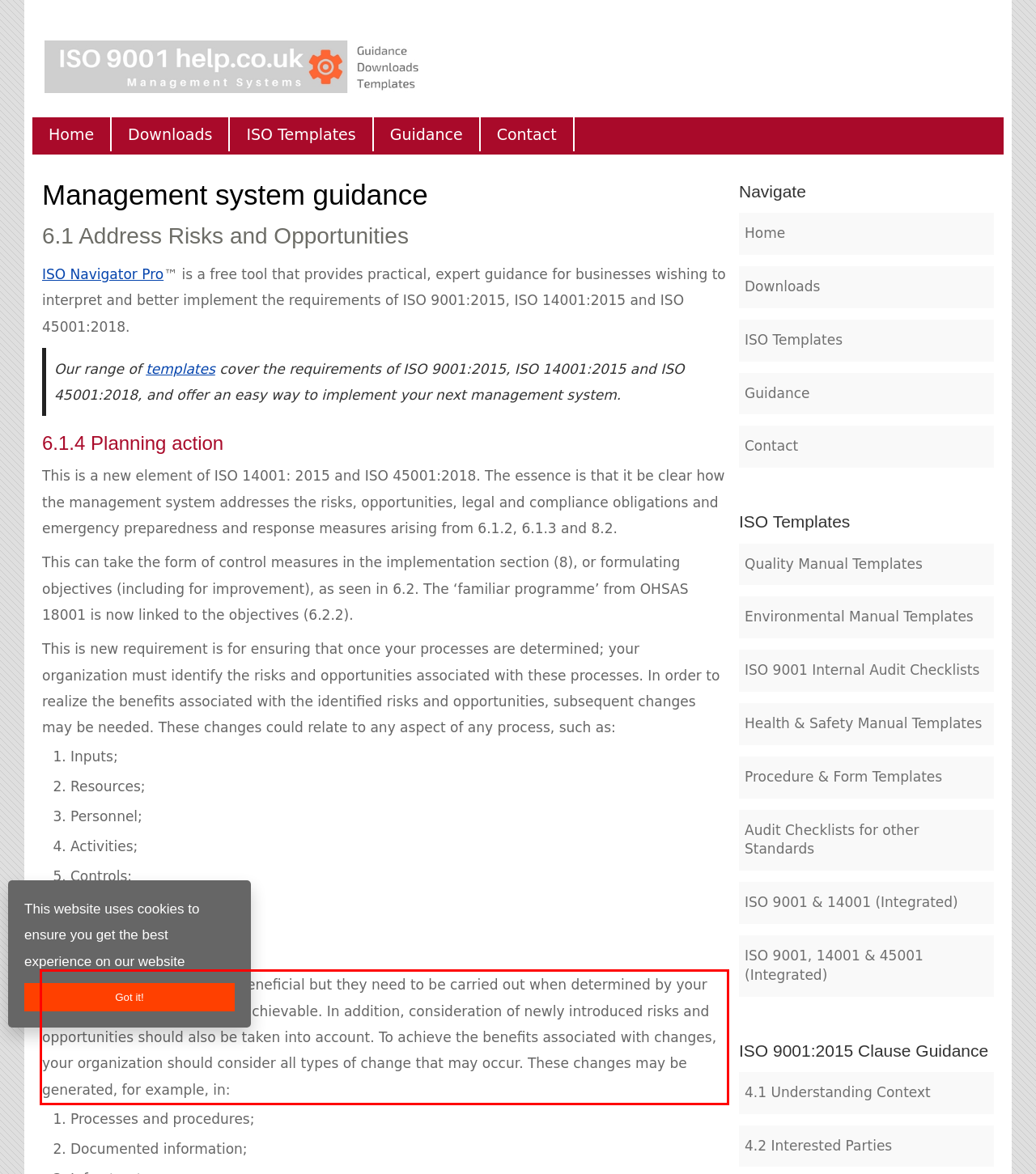You are given a webpage screenshot with a red bounding box around a UI element. Extract and generate the text inside this red bounding box.

Changes are intended to be beneficial but they need to be carried out when determined by your organization as relevant and achievable. In addition, consideration of newly introduced risks and opportunities should also be taken into account. To achieve the benefits associated with changes, your organization should consider all types of change that may occur. These changes may be generated, for example, in: